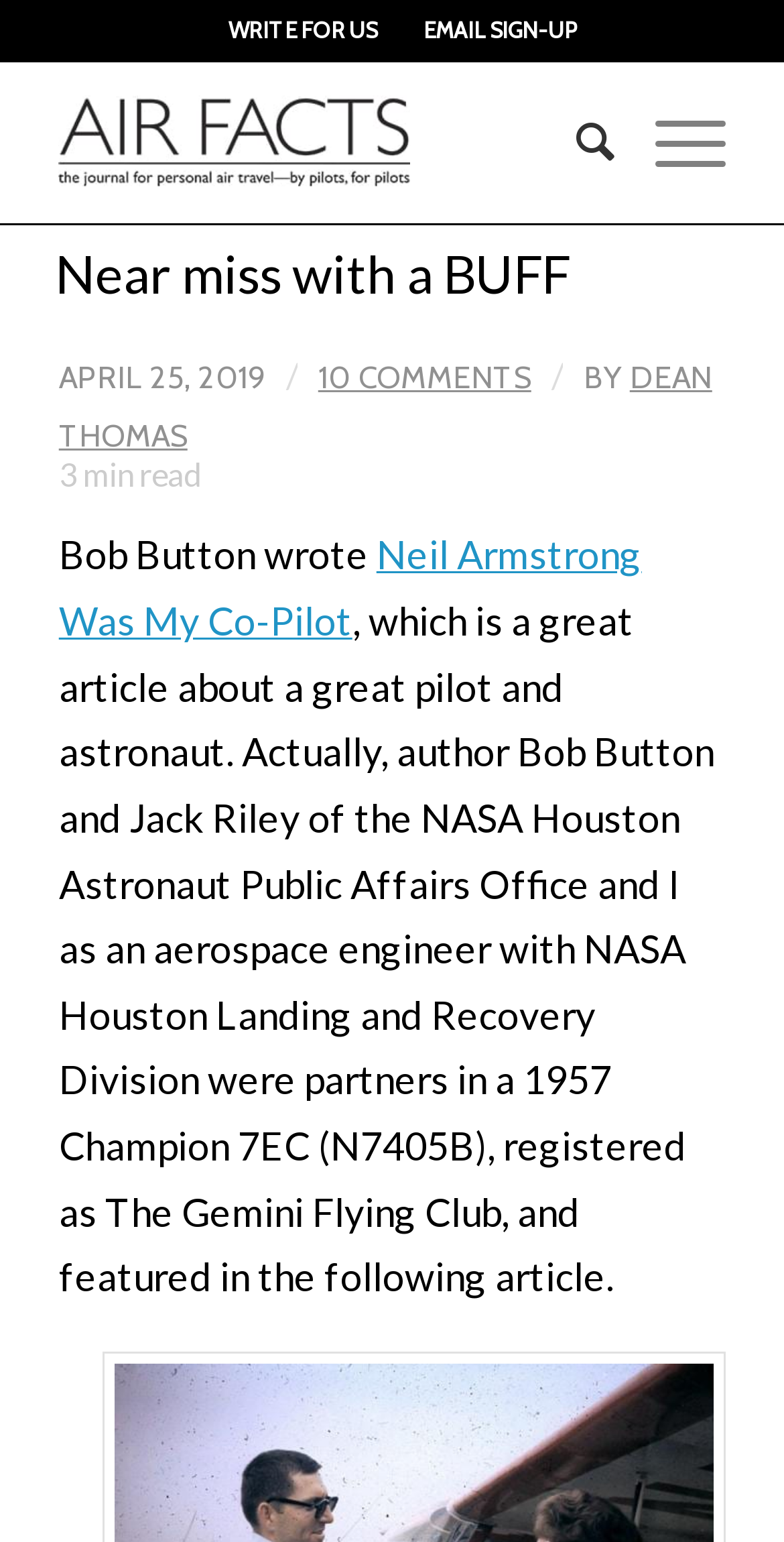Give a succinct answer to this question in a single word or phrase: 
Who is the author of the article?

Bob Button